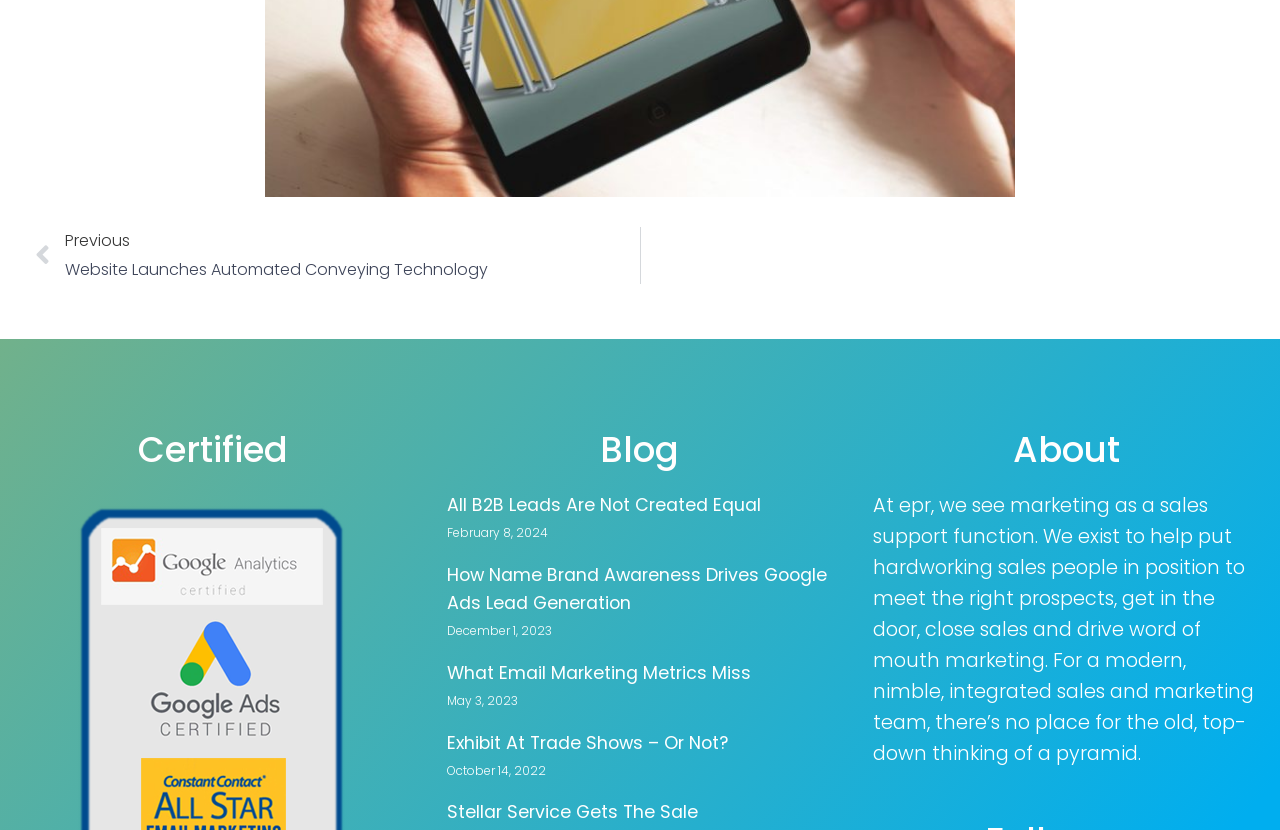What is the purpose of the 'About' section?
Please answer the question with a detailed response using the information from the screenshot.

The 'About' section is located at the bottom of the webpage and contains a paragraph of text that describes the company's philosophy and approach to marketing. The text suggests that the company, epr, views marketing as a sales support function and aims to help salespeople meet the right prospects and close sales.